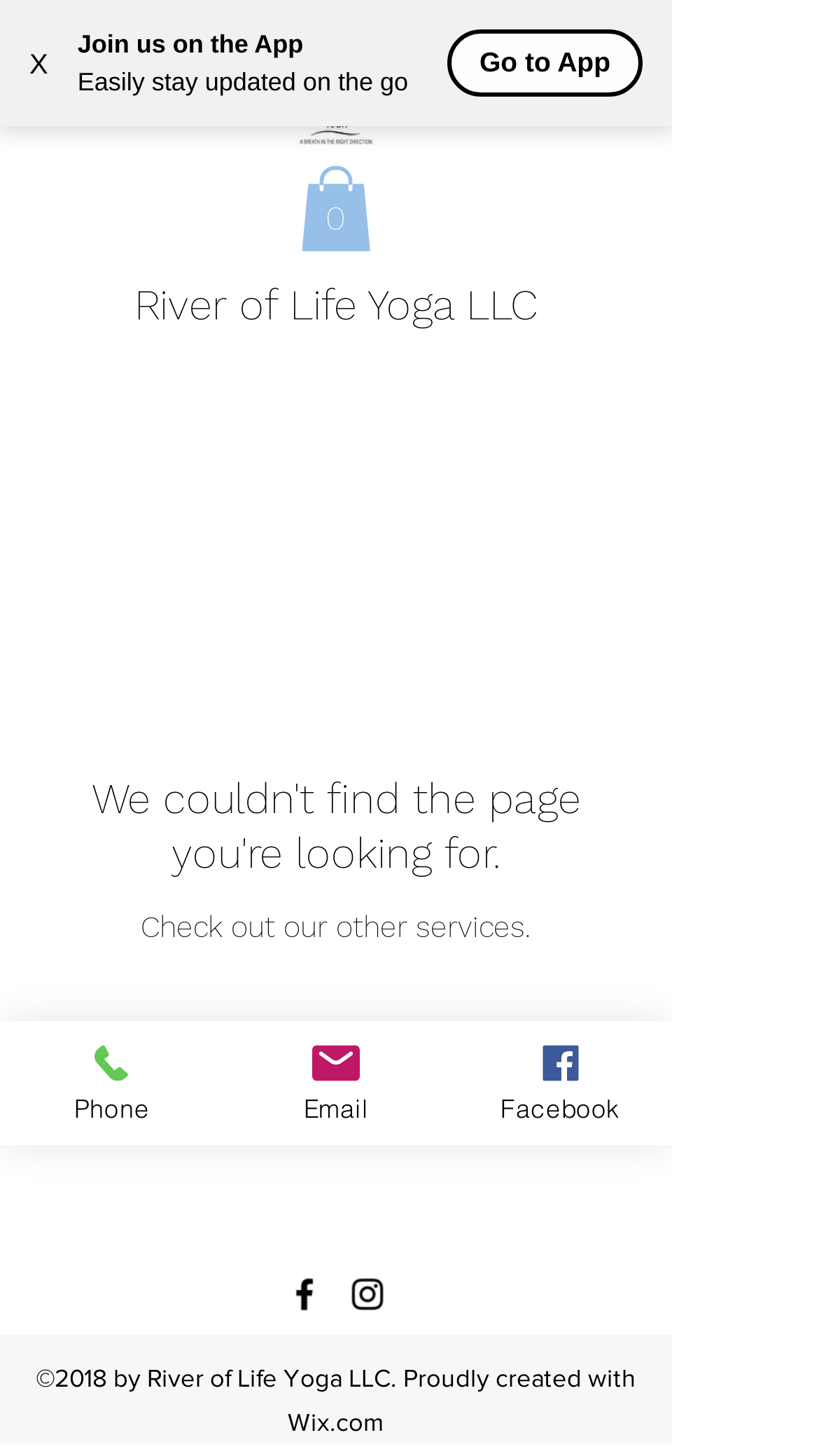Please reply with a single word or brief phrase to the question: 
What is the text on the image at the top center?

RiverOfLifeYoga_FINAL_Lg_withTag.jpg